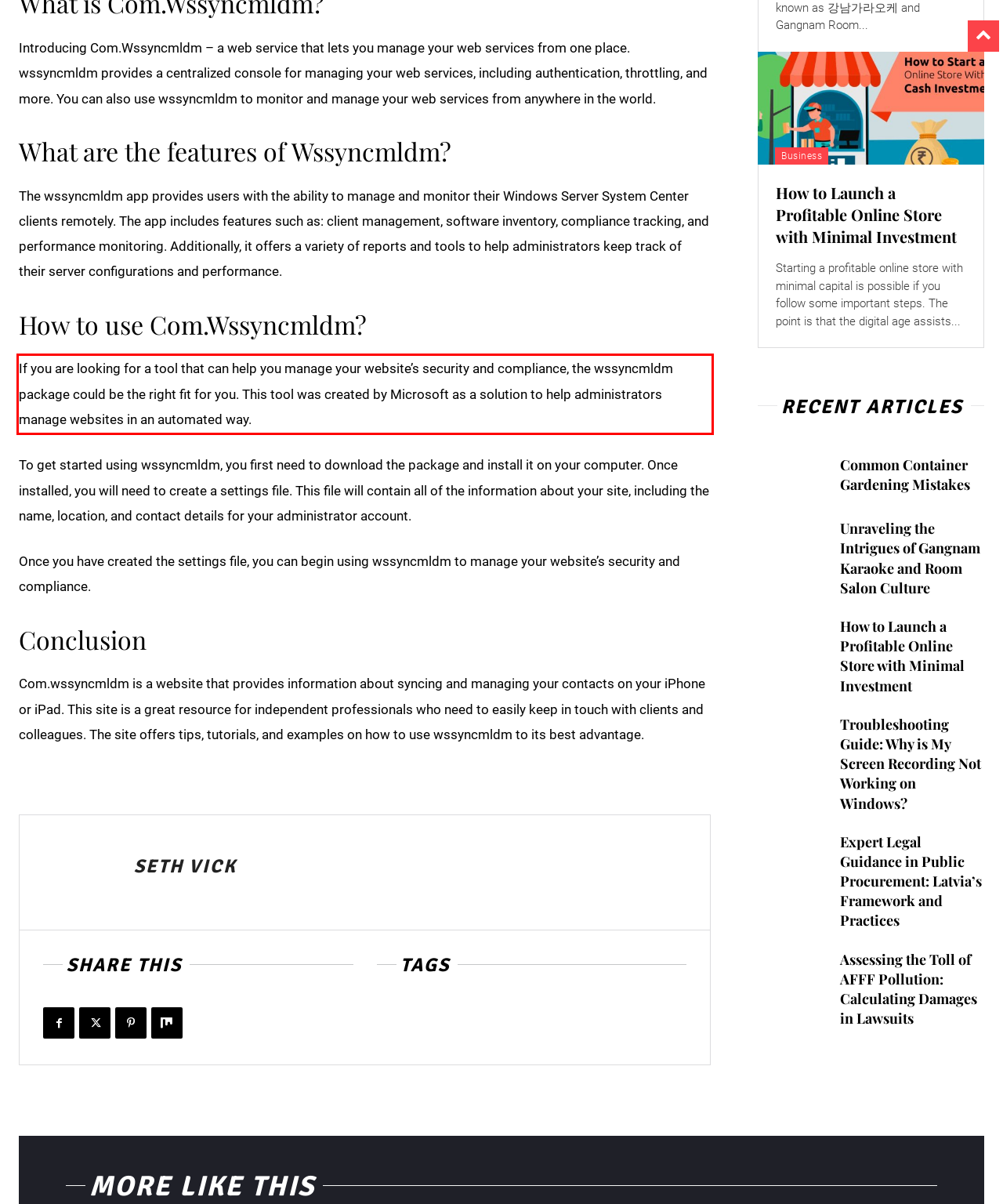You have a screenshot with a red rectangle around a UI element. Recognize and extract the text within this red bounding box using OCR.

If you are looking for a tool that can help you manage your website’s security and compliance, the wssyncmldm package could be the right fit for you. This tool was created by Microsoft as a solution to help administrators manage websites in an automated way.